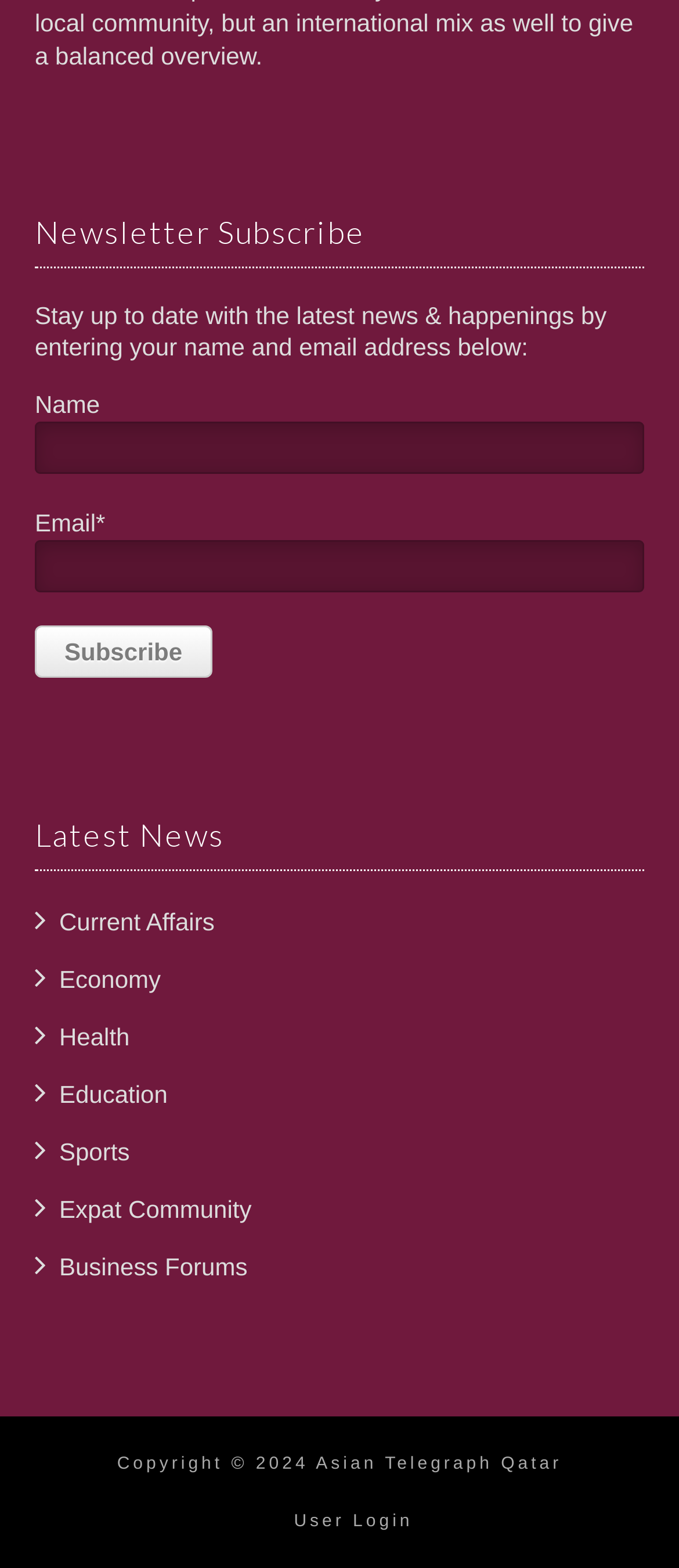Please locate the bounding box coordinates of the element that should be clicked to complete the given instruction: "Read current affairs news".

[0.087, 0.578, 0.316, 0.596]